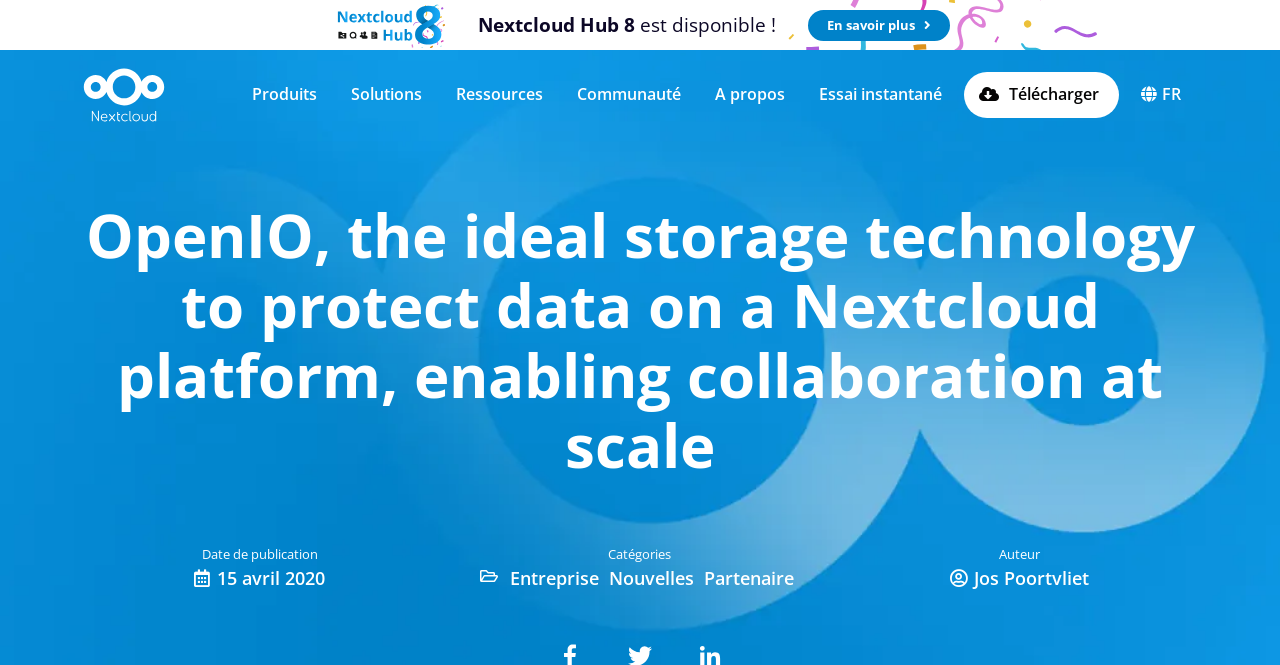Indicate the bounding box coordinates of the element that must be clicked to execute the instruction: "Visit the products page". The coordinates should be given as four float numbers between 0 and 1, i.e., [left, top, right, bottom].

[0.188, 0.099, 0.257, 0.186]